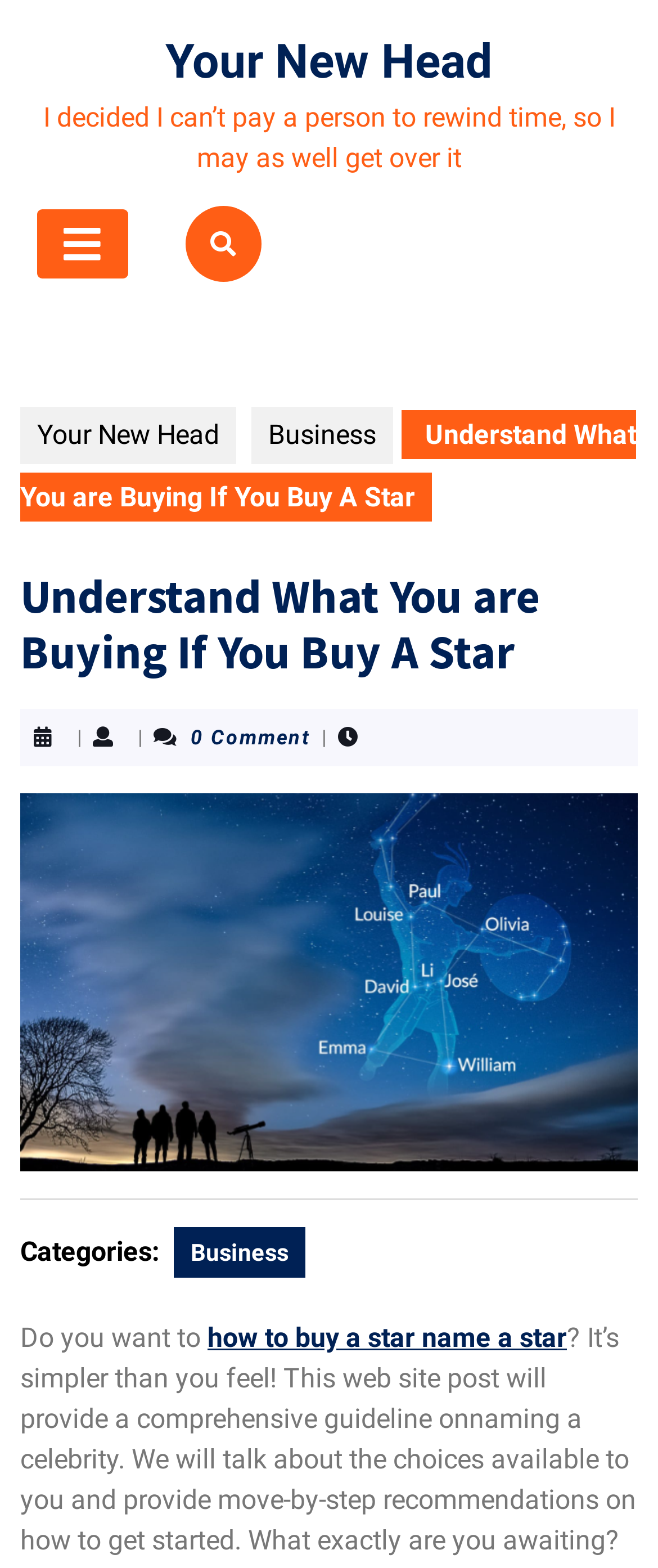What is the title of the article?
Answer the question with detailed information derived from the image.

The title of the article can be found in the StaticText element with the text 'Understand What You are Buying If You Buy A Star' which is a heading element, indicating it is the title of the article.